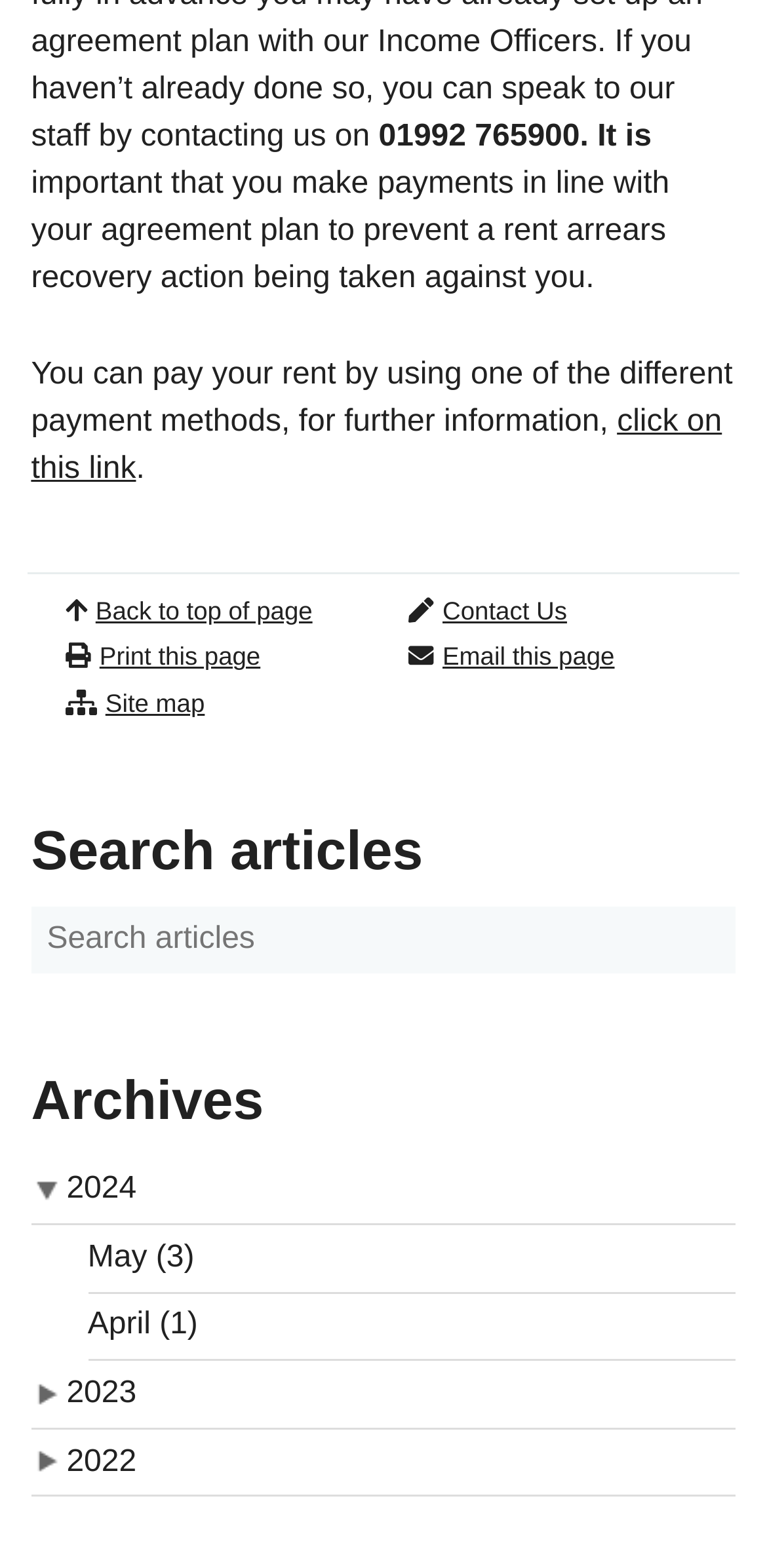Using the webpage screenshot, locate the HTML element that fits the following description and provide its bounding box: "Back to top of page".

[0.053, 0.375, 0.5, 0.404]